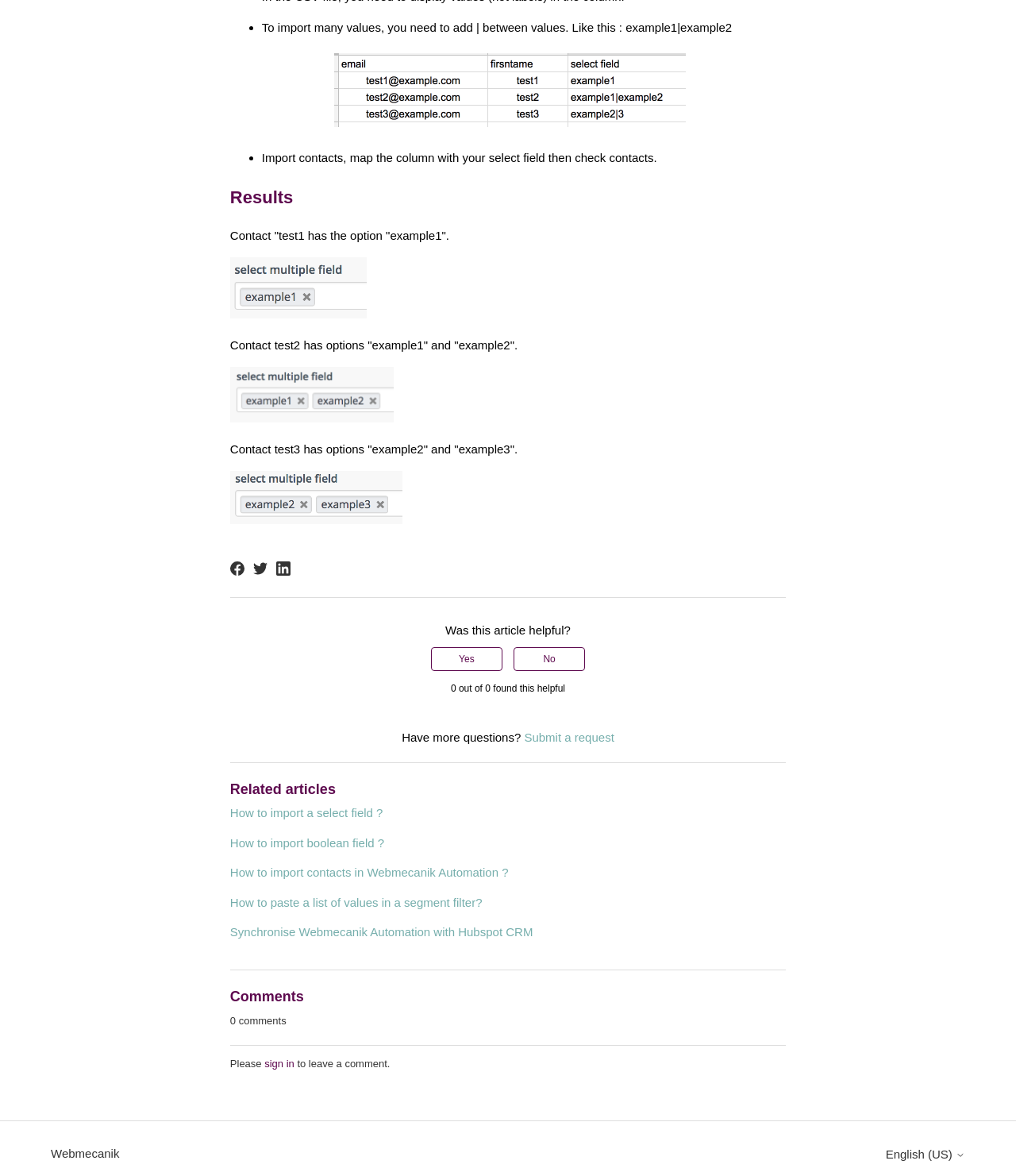Using the provided description Webmecanik, find the bounding box coordinates for the UI element. Provide the coordinates in (top-left x, top-left y, bottom-right x, bottom-right y) format, ensuring all values are between 0 and 1.

[0.05, 0.974, 0.118, 0.989]